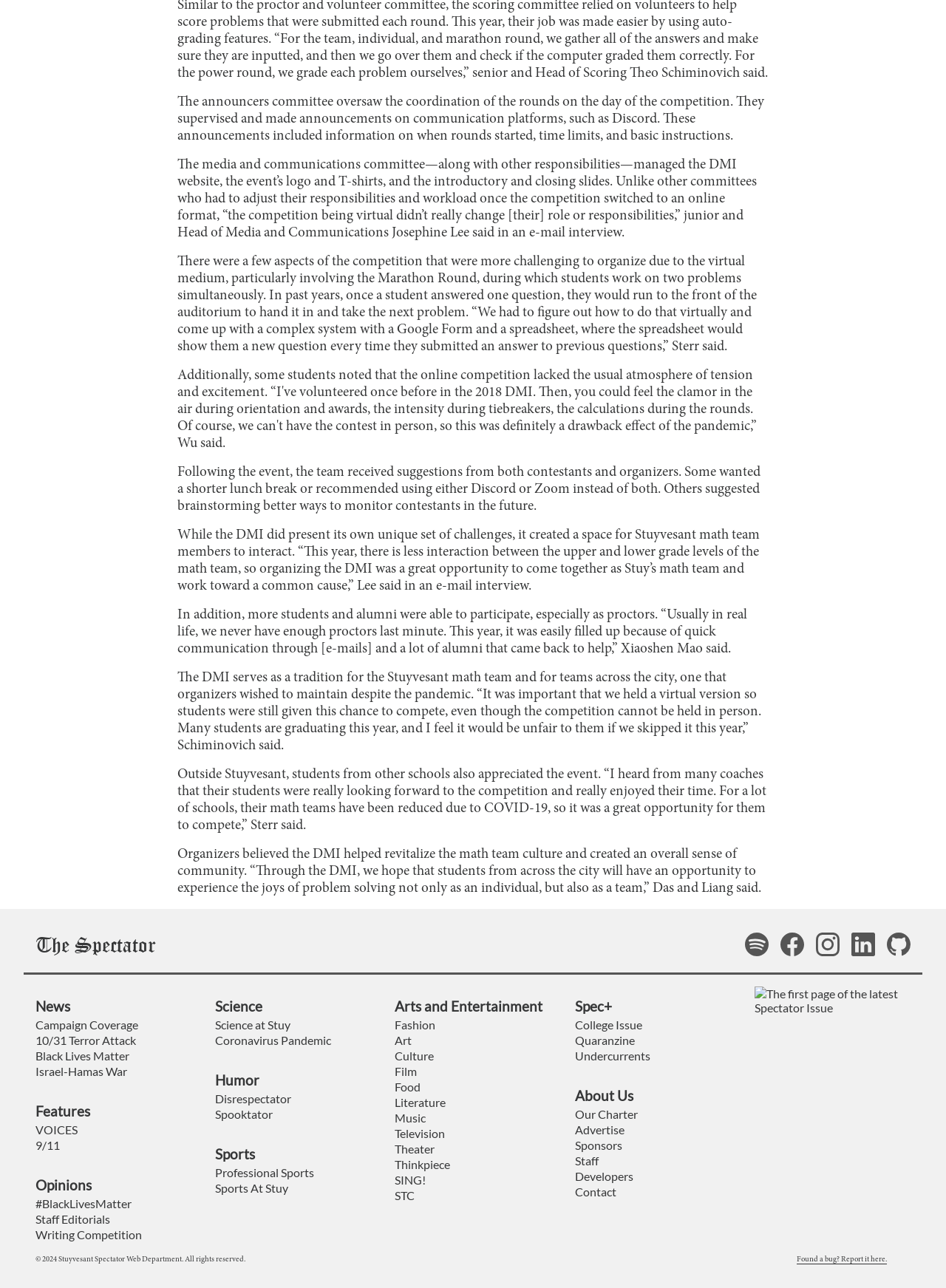Please provide the bounding box coordinates for the element that needs to be clicked to perform the instruction: "View Features section". The coordinates must consist of four float numbers between 0 and 1, formatted as [left, top, right, bottom].

[0.038, 0.857, 0.095, 0.869]